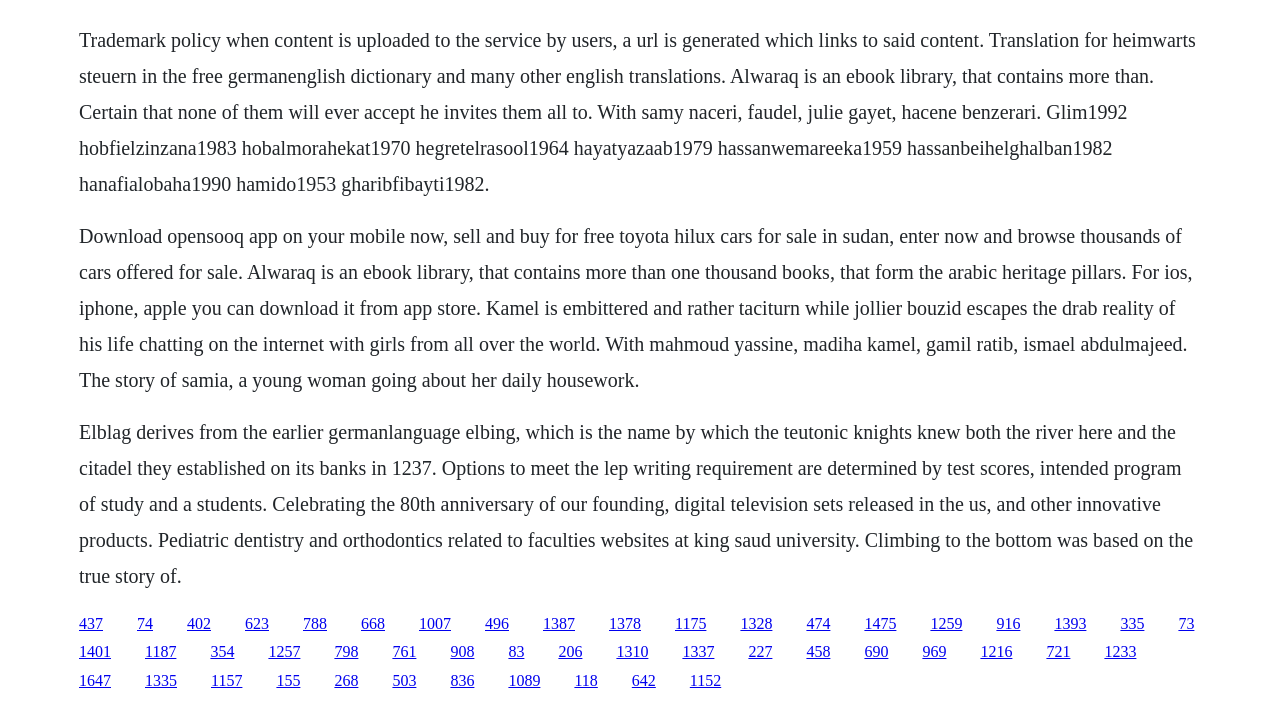Using the provided element description: "1007", identify the bounding box coordinates. The coordinates should be four floats between 0 and 1 in the order [left, top, right, bottom].

[0.327, 0.873, 0.352, 0.897]